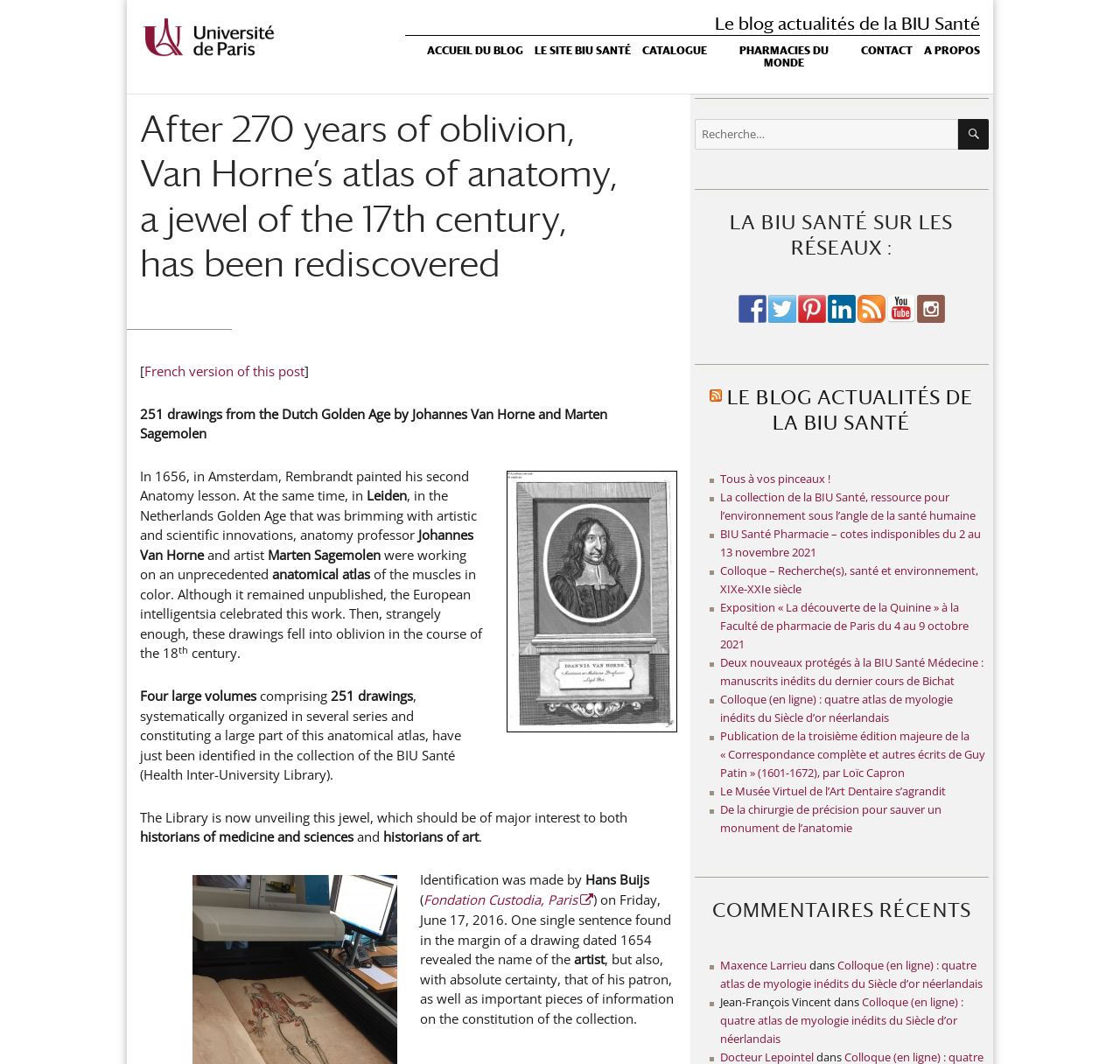Could you determine the bounding box coordinates of the clickable element to complete the instruction: "Search for something"? Provide the coordinates as four float numbers between 0 and 1, i.e., [left, top, right, bottom].

[0.62, 0.112, 0.883, 0.14]